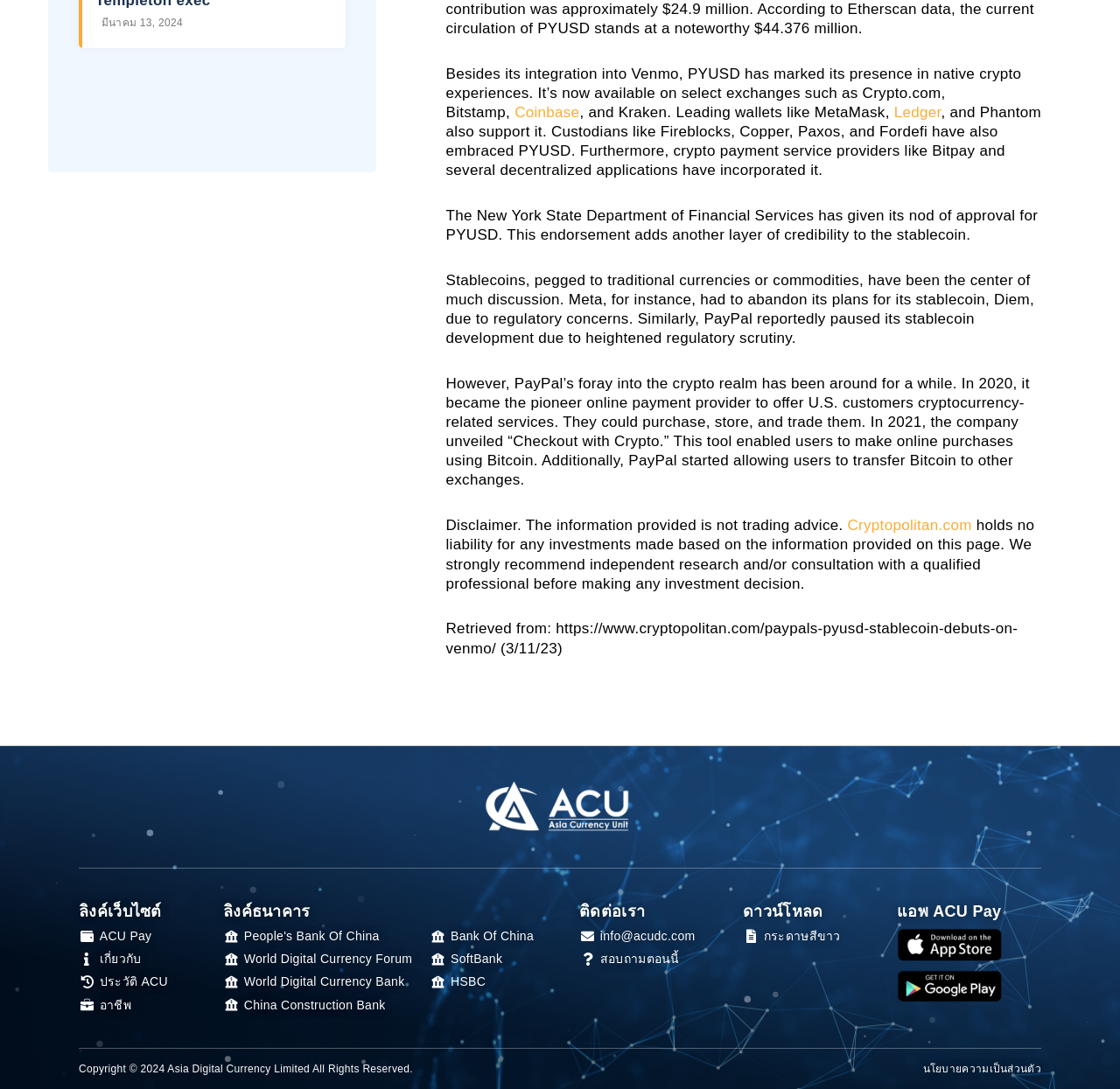Please specify the bounding box coordinates of the area that should be clicked to accomplish the following instruction: "Contact us through email". The coordinates should consist of four float numbers between 0 and 1, i.e., [left, top, right, bottom].

[0.517, 0.852, 0.621, 0.867]